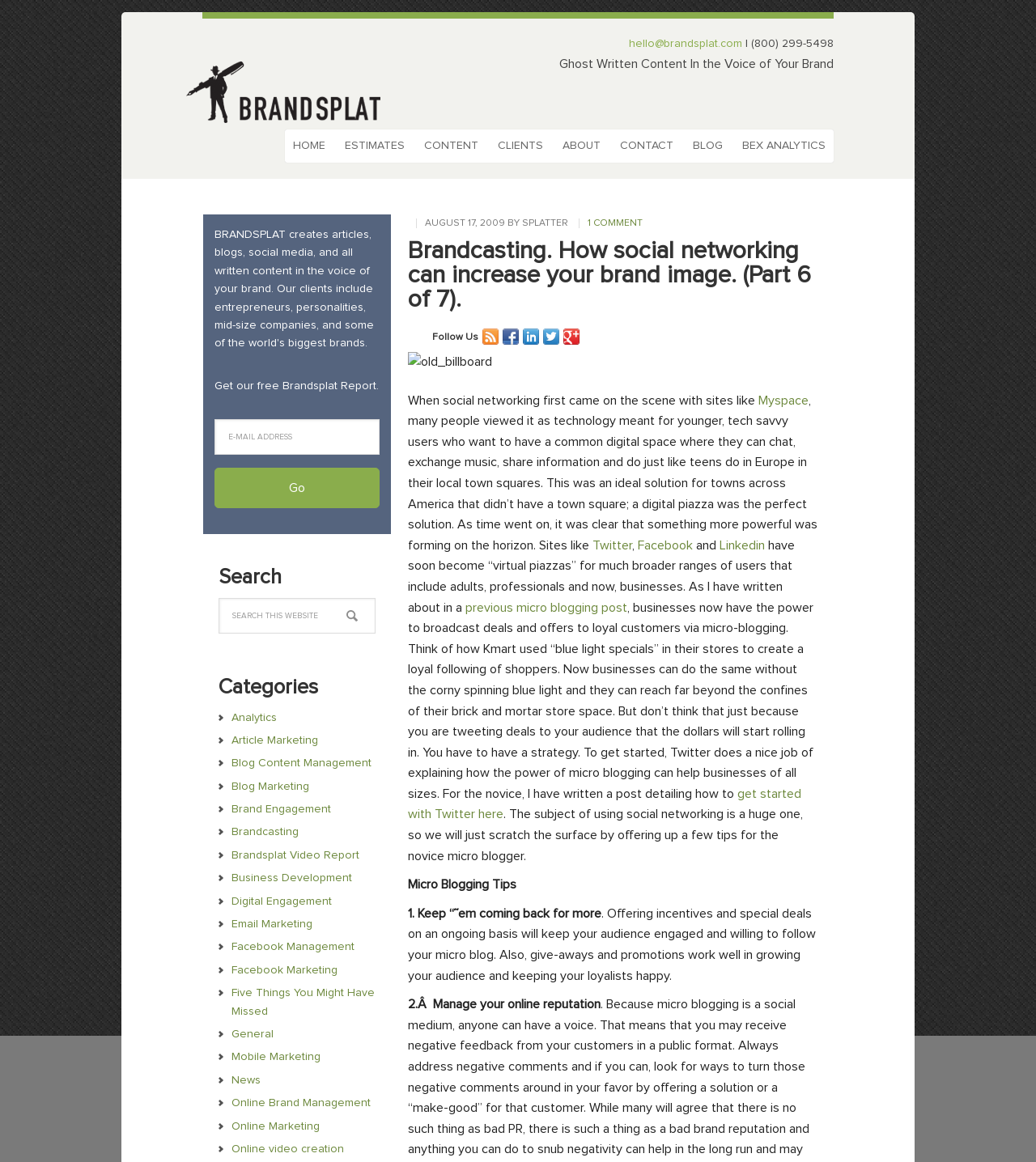Find the bounding box coordinates of the clickable area required to complete the following action: "Check the Hiking Packing List".

None